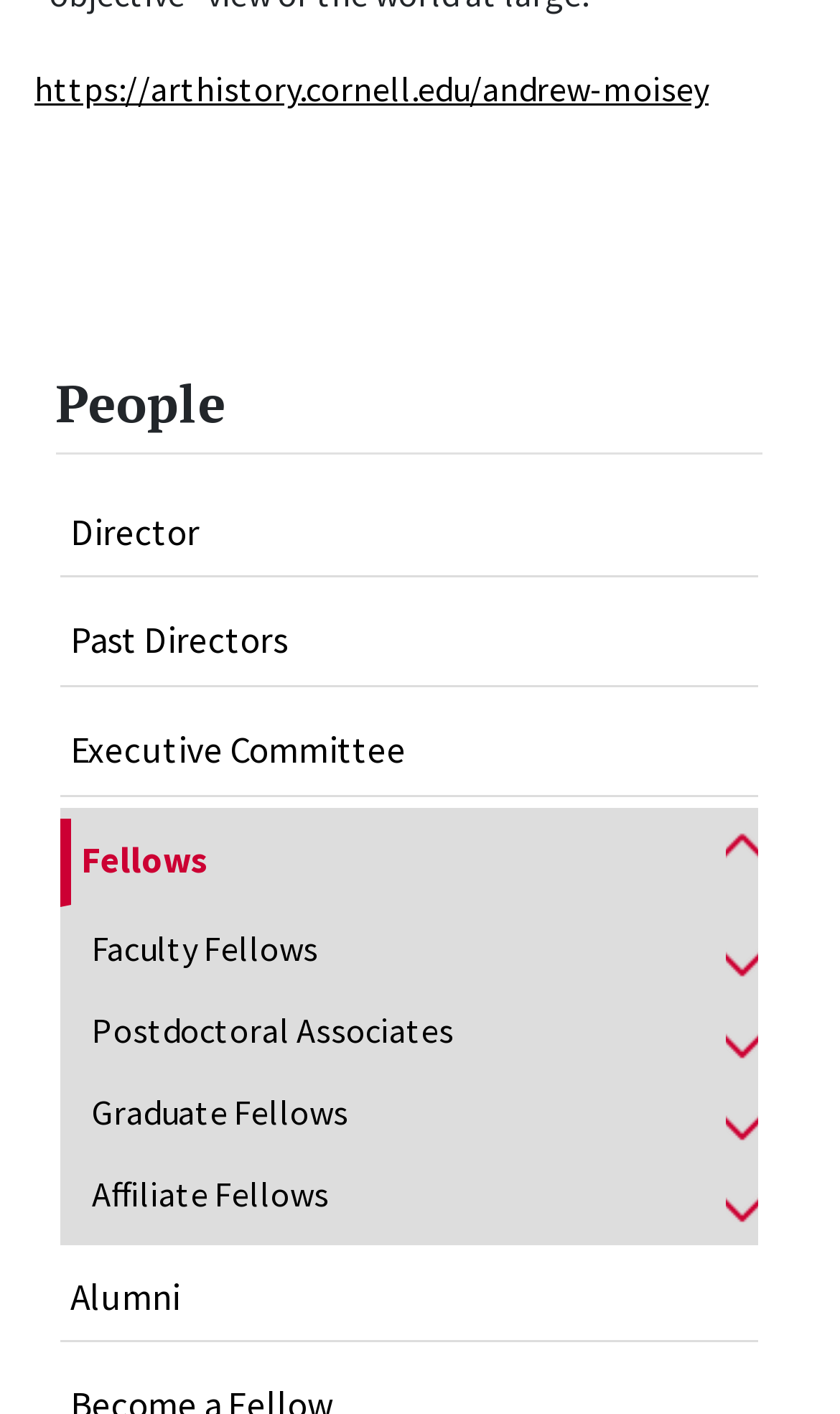Please specify the bounding box coordinates of the region to click in order to perform the following instruction: "View Faculty Fellows page".

[0.071, 0.641, 0.852, 0.699]